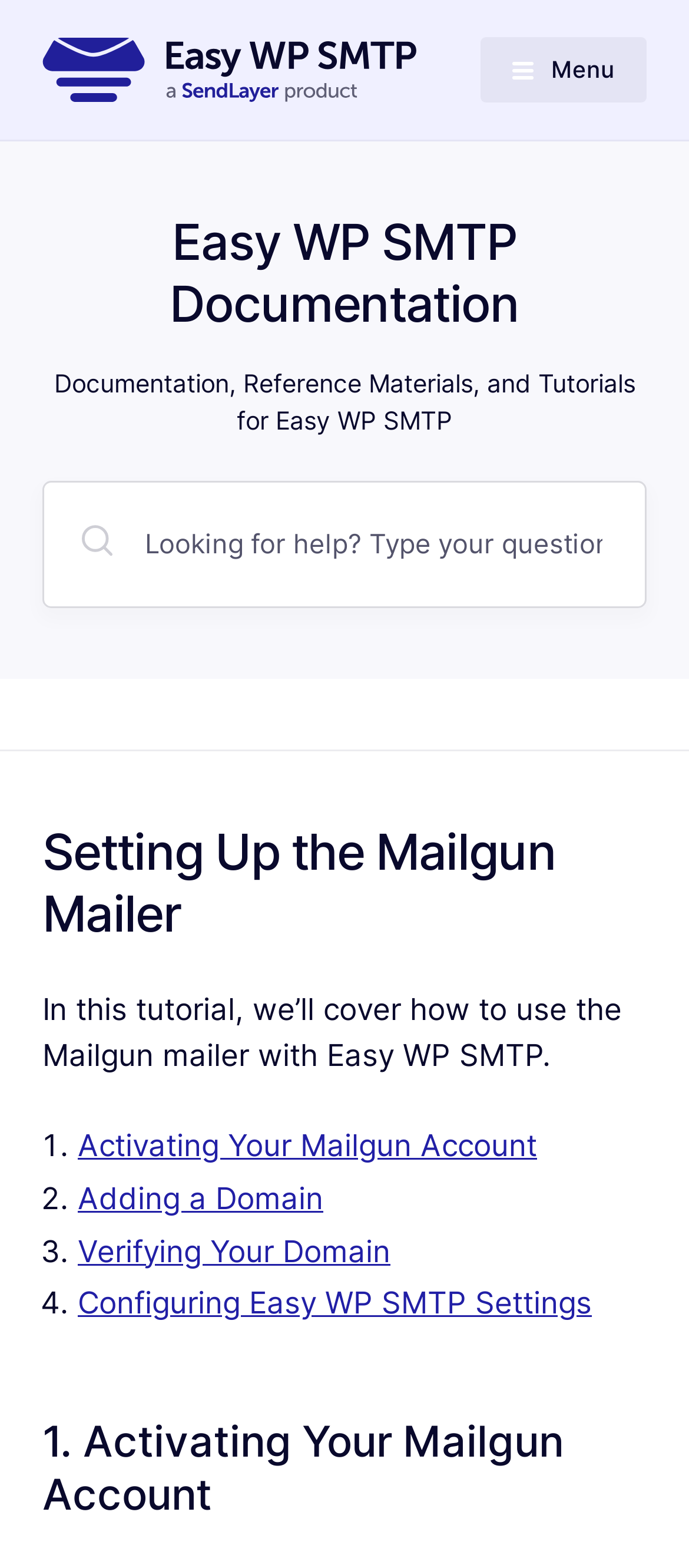Locate and provide the bounding box coordinates for the HTML element that matches this description: "Menu Close".

[0.697, 0.024, 0.938, 0.065]